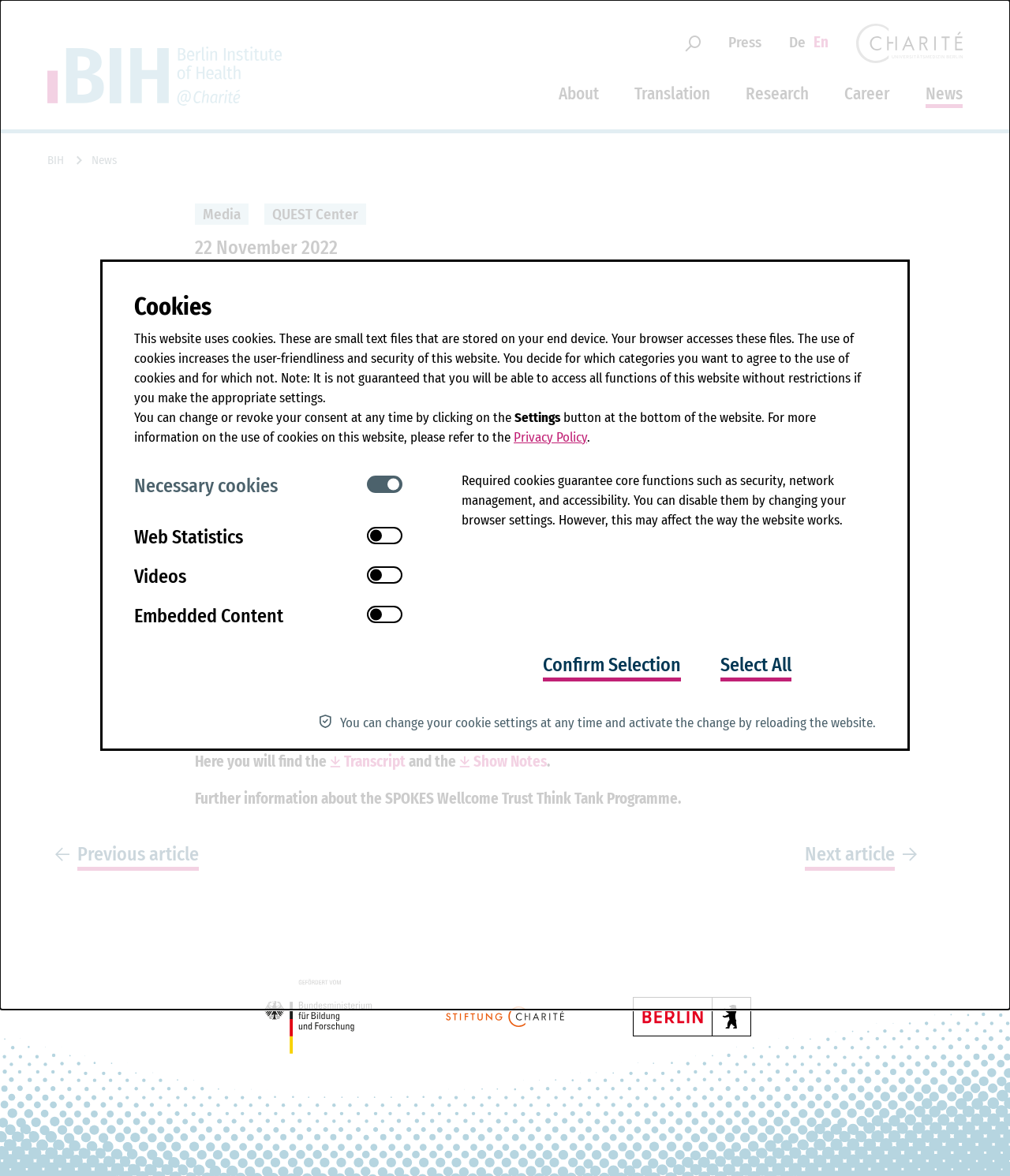Using floating point numbers between 0 and 1, provide the bounding box coordinates in the format (top-left x, top-left y, bottom-right x, bottom-right y). Locate the UI element described here: Embedded Content

[0.133, 0.513, 0.363, 0.534]